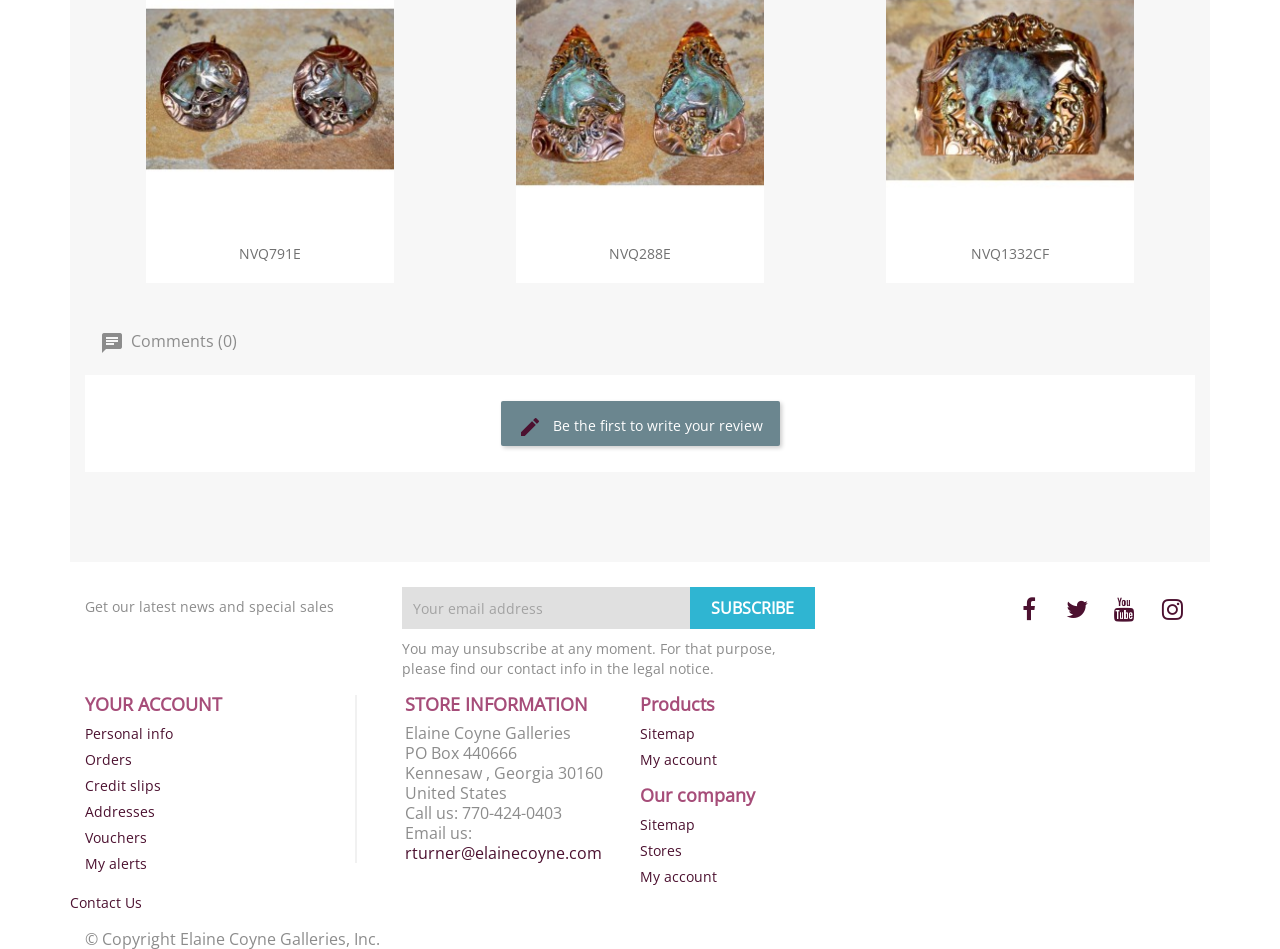What is the name of the first product?
With the help of the image, please provide a detailed response to the question.

The first product is listed at the top of the page, and its name is 'NVQ791E', which is also a link.